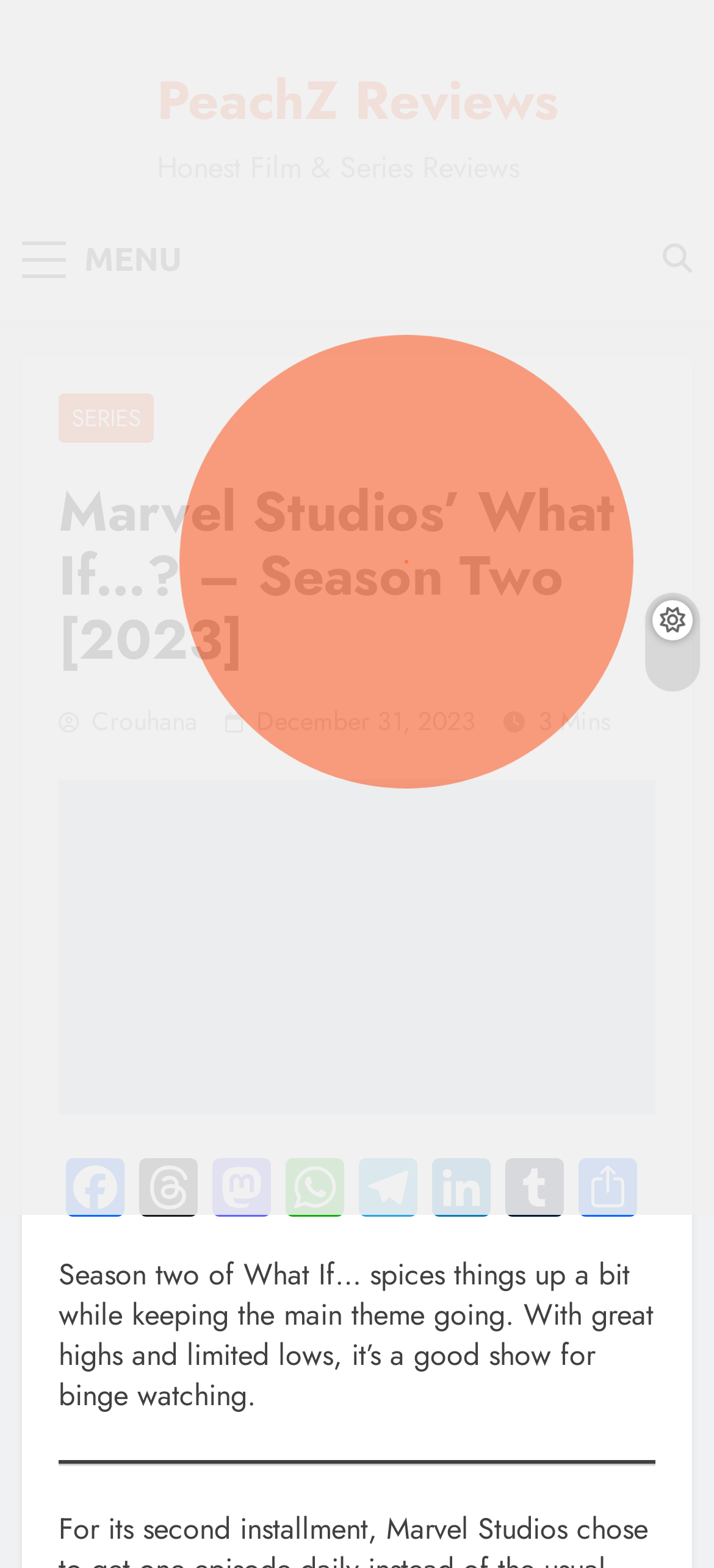Provide a brief response to the question using a single word or phrase: 
What is the genre of the show being reviewed?

Series